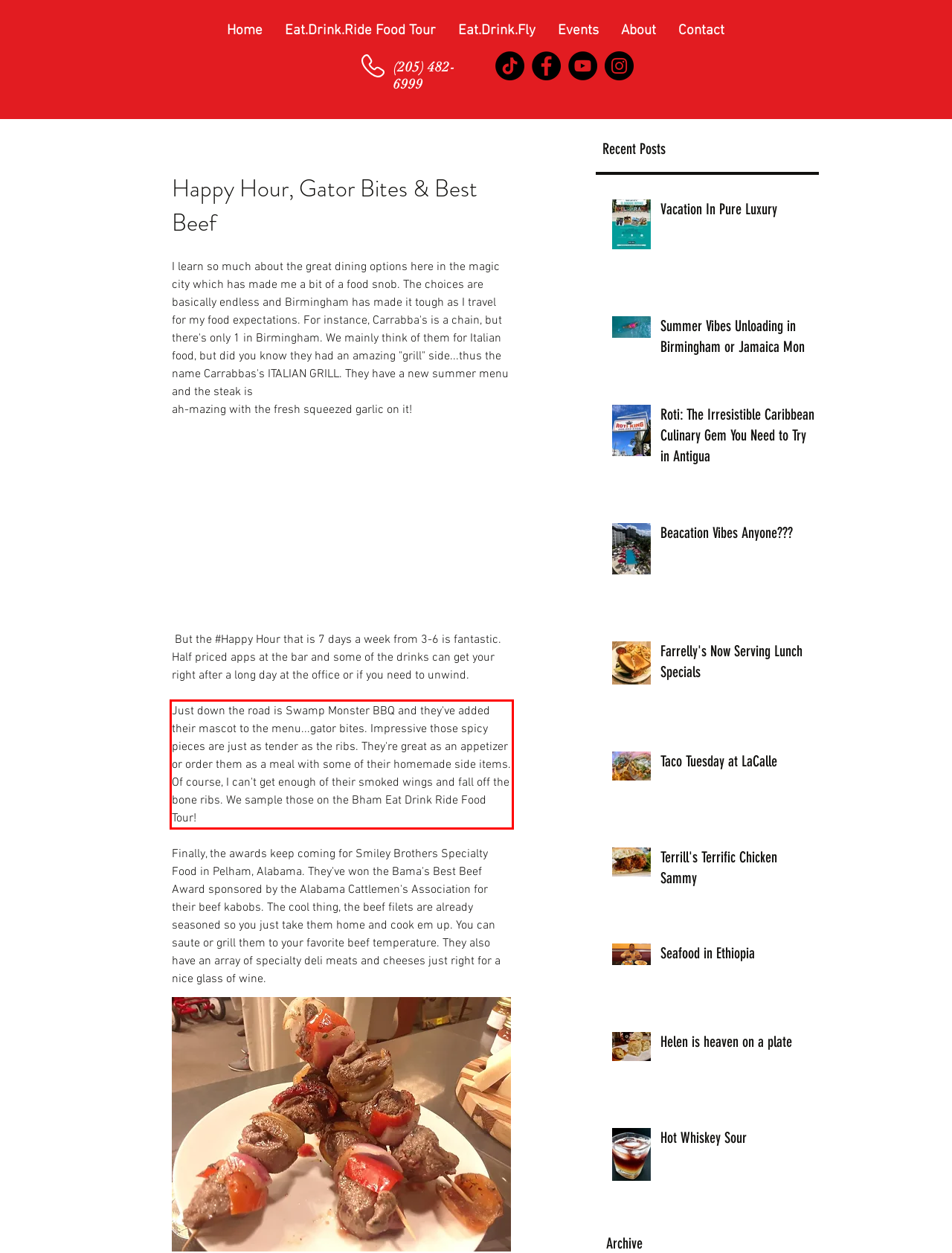You are given a screenshot showing a webpage with a red bounding box. Perform OCR to capture the text within the red bounding box.

Just down the road is Swamp Monster BBQ and they've added their mascot to the menu...gator bites. Impressive those spicy pieces are just as tender as the ribs. They're great as an appetizer or order them as a meal with some of their homemade side items. Of course, I can't get enough of their smoked wings and fall off the bone ribs. We sample those on the Bham Eat Drink Ride Food Tour!